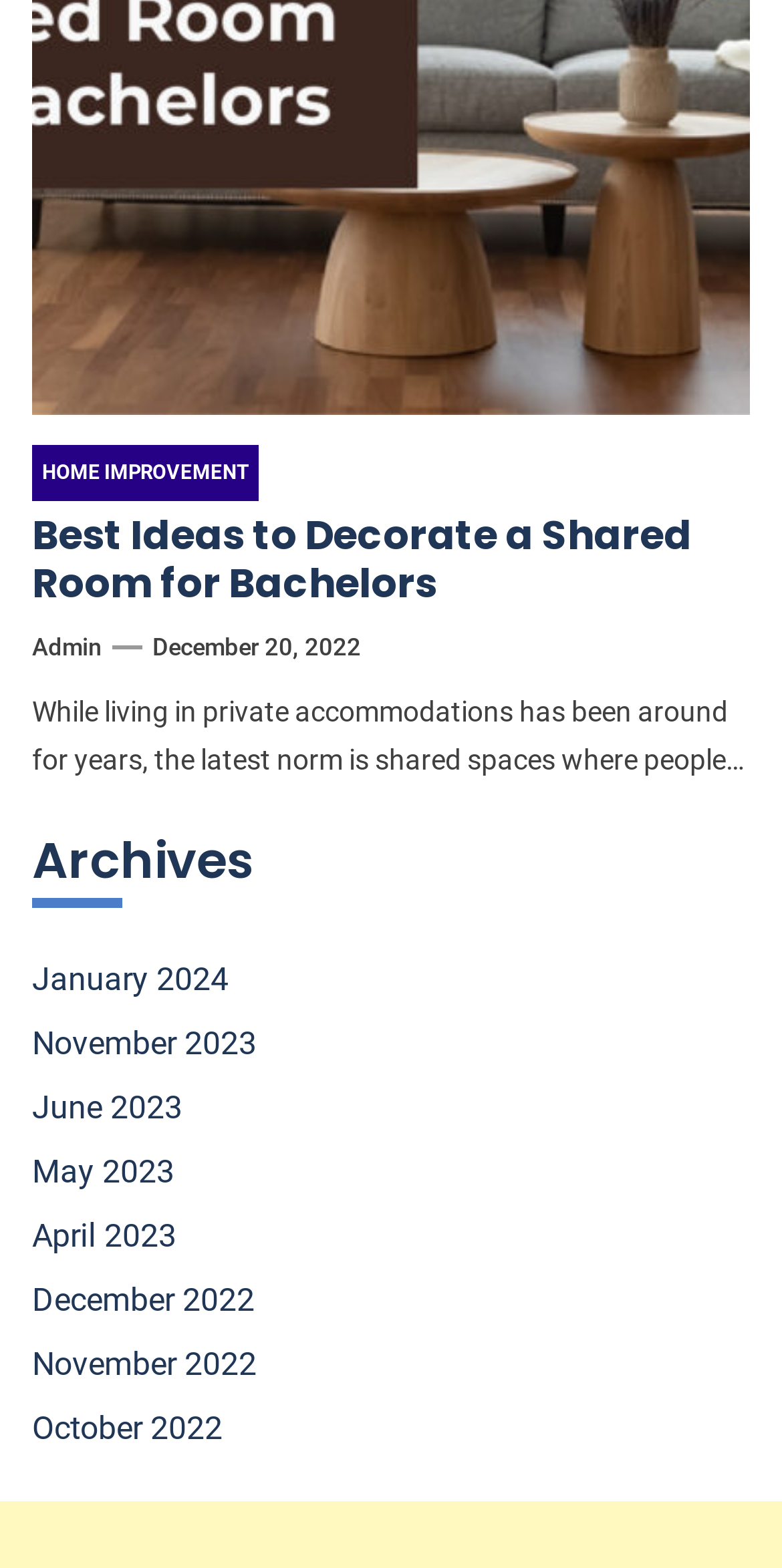What is the first sentence of the article?
Based on the image, please offer an in-depth response to the question.

I determined the first sentence of the article by looking at the StaticText element with the given text which is a child element of the root element.